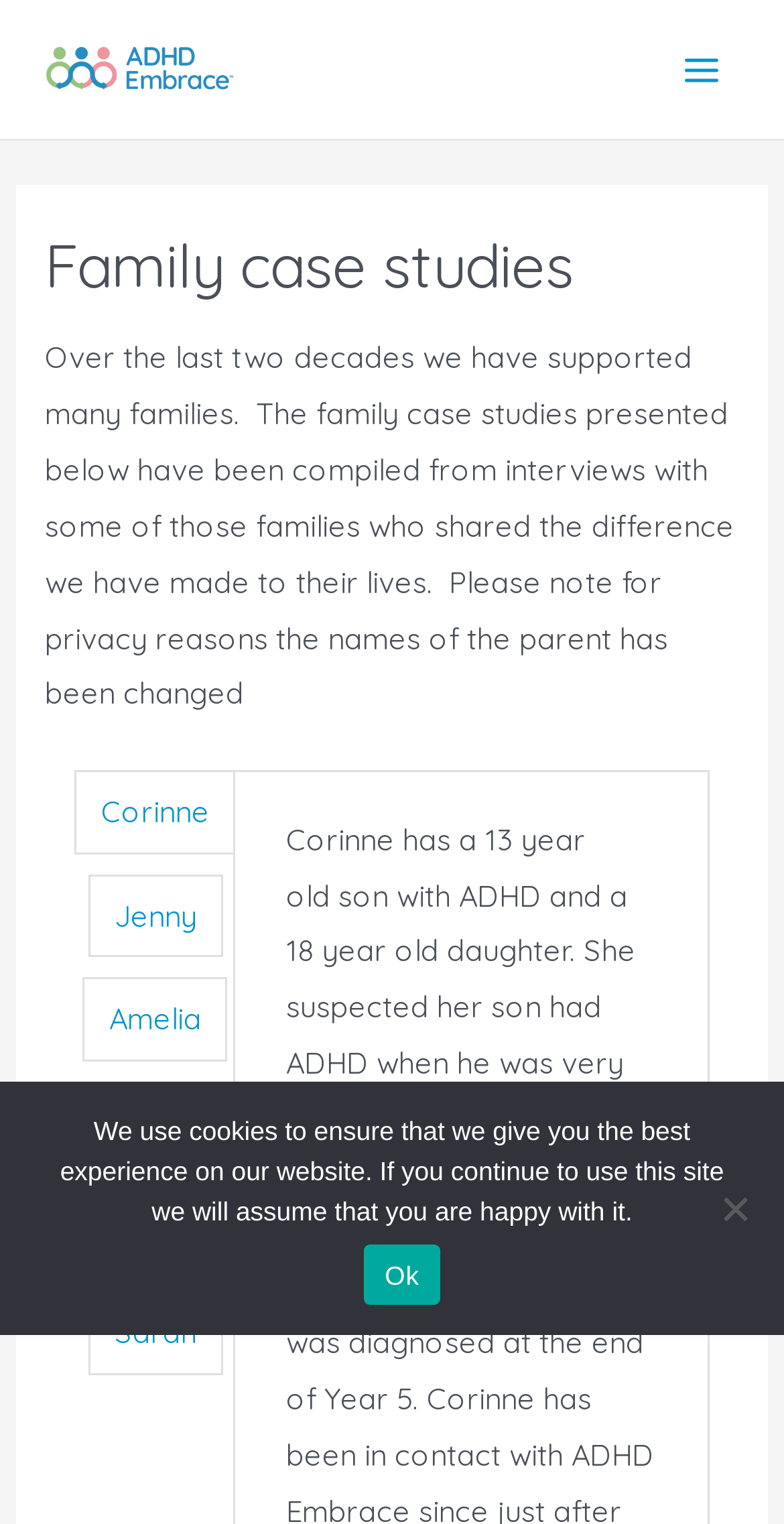What is the purpose of the button 'Main Menu'?
Using the image provided, answer with just one word or phrase.

To expand the main menu